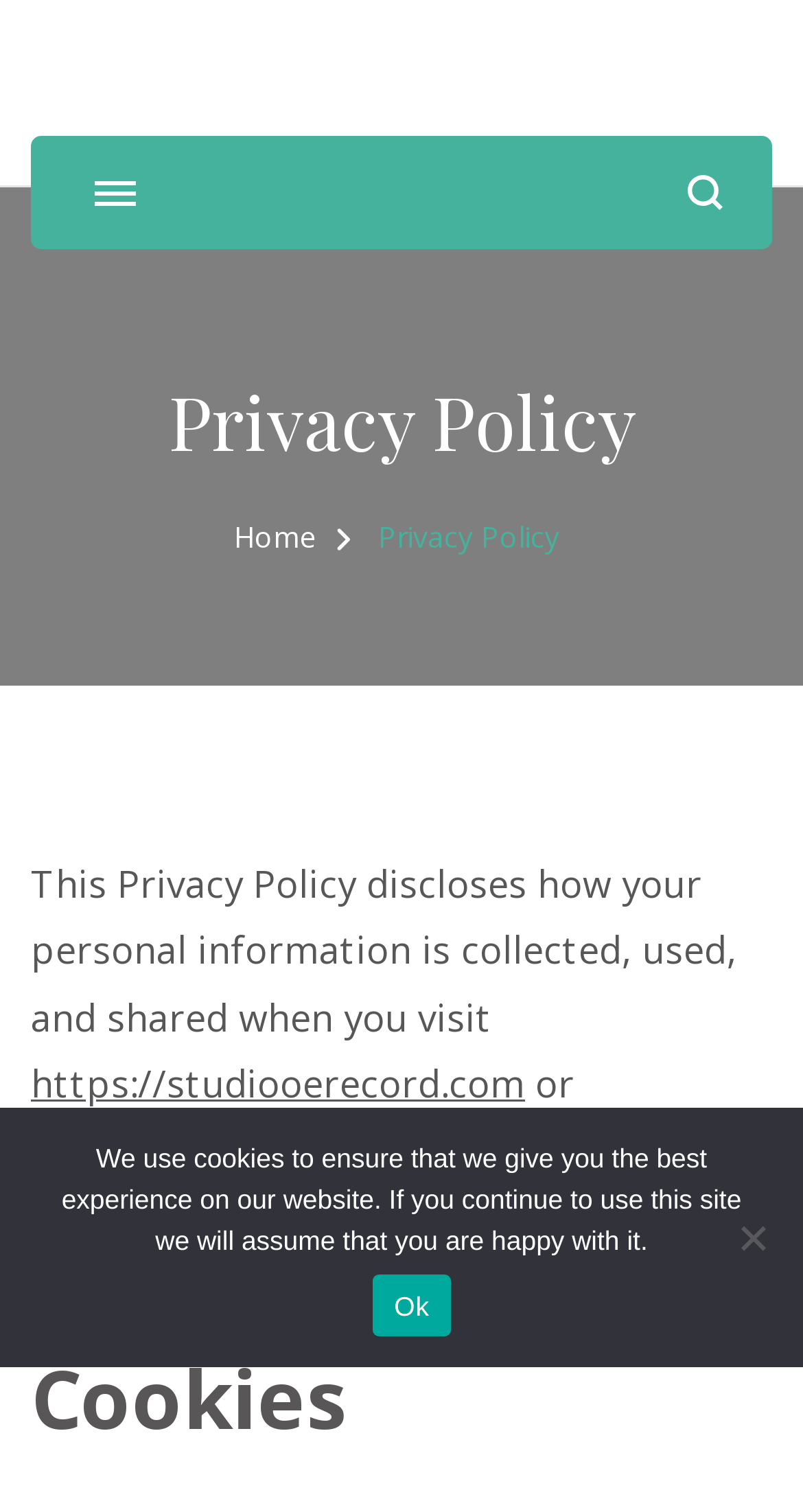What is the purpose of the cookies used on this website?
Give a single word or phrase answer based on the content of the image.

To understand and save preferences